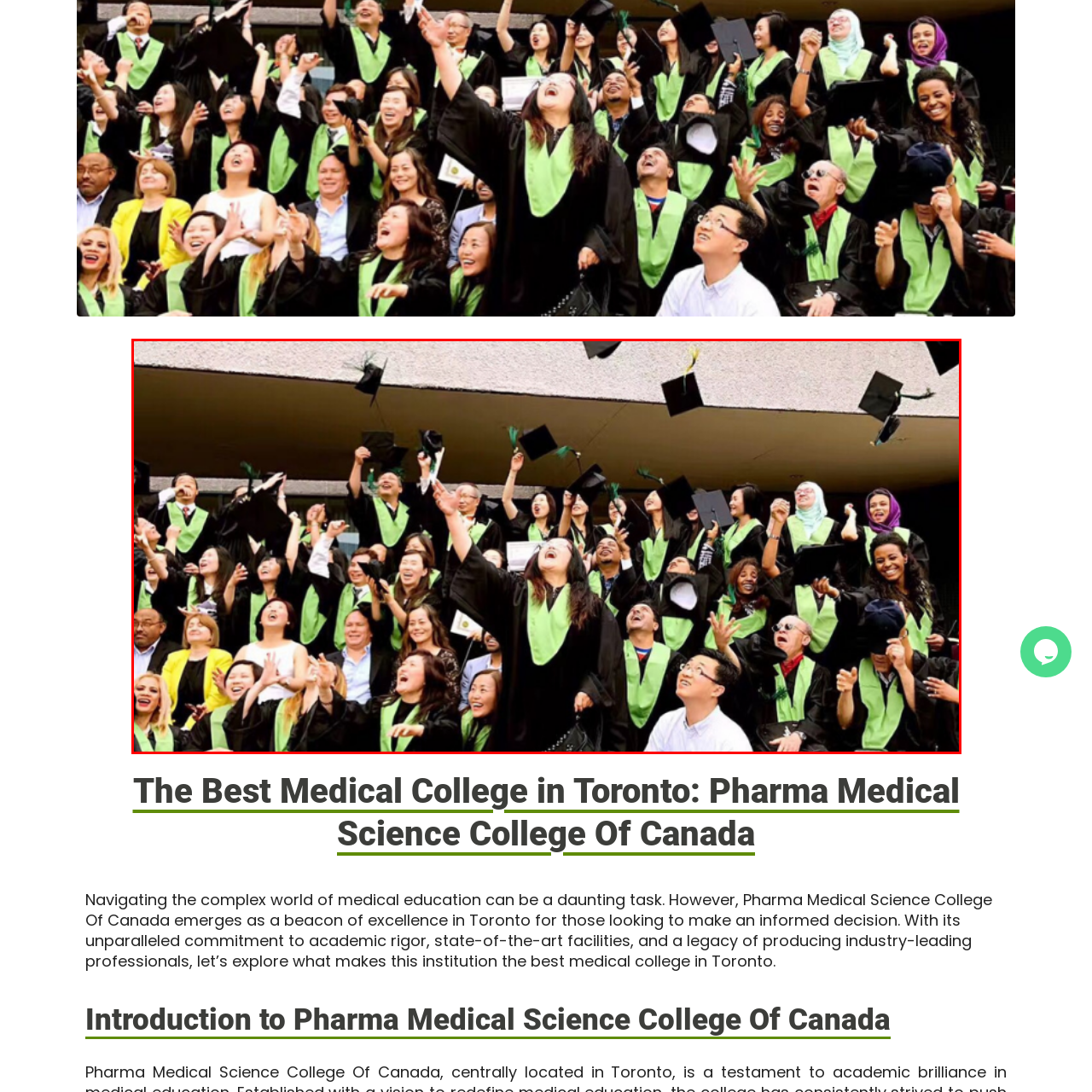Offer an in-depth description of the scene contained in the red rectangle.

The image captures a vibrant graduation celebration at the Pharma Medical Science College of Canada, where a diverse group of jubilant graduates, dressed in traditional black gowns with bright green hoods, enthusiastically toss their mortarboards into the air. With expressions of joy and achievement, the graduates are surrounded by friends and family, showcasing a moment filled with pride and the culmination of their hard work in medical education. The backdrop appears to be a modern building, adding to the celebratory atmosphere as they commemorate this significant milestone in their academic journey, highlighting the college's reputation as a leading institution in Toronto.